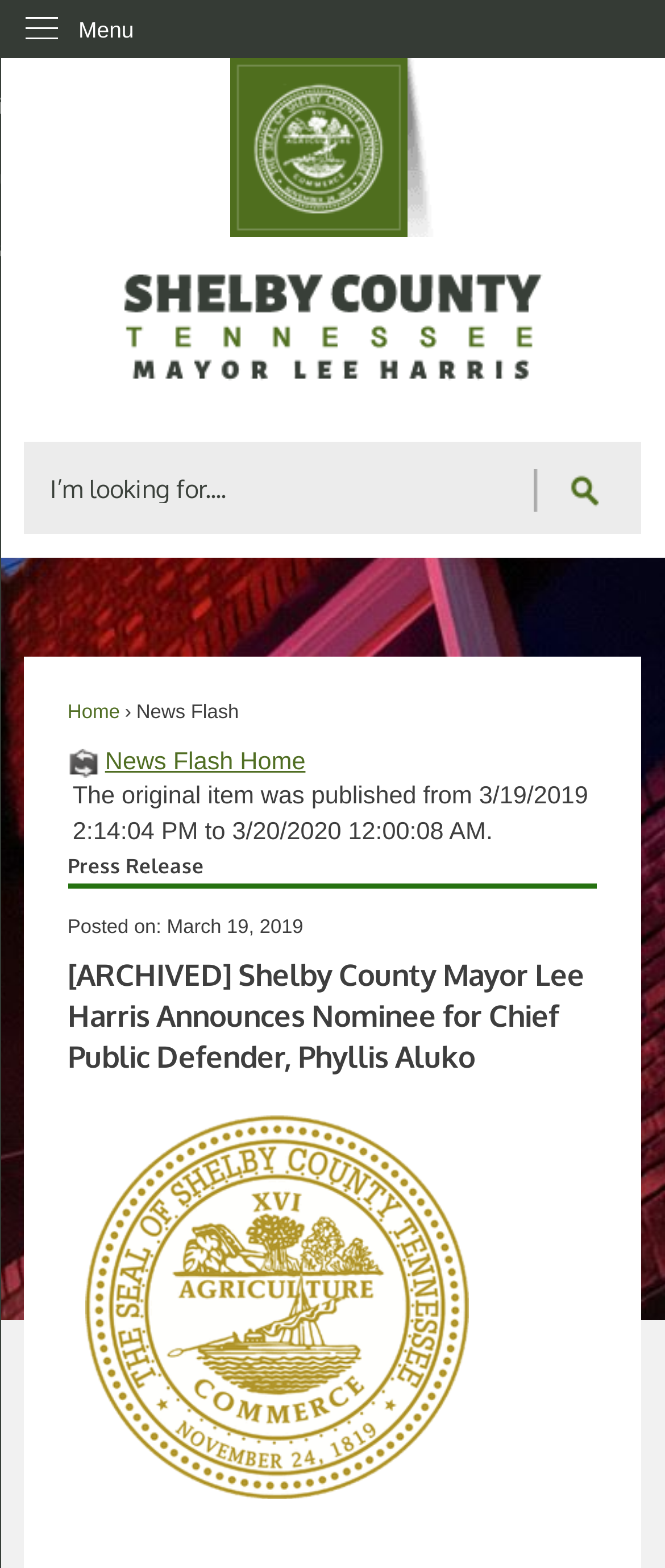What is the purpose of the search box?
Look at the image and provide a detailed response to the question.

The answer can be inferred from the presence of a search box with a button labeled 'Go to Search' and a textbox with a placeholder text 'Search'.